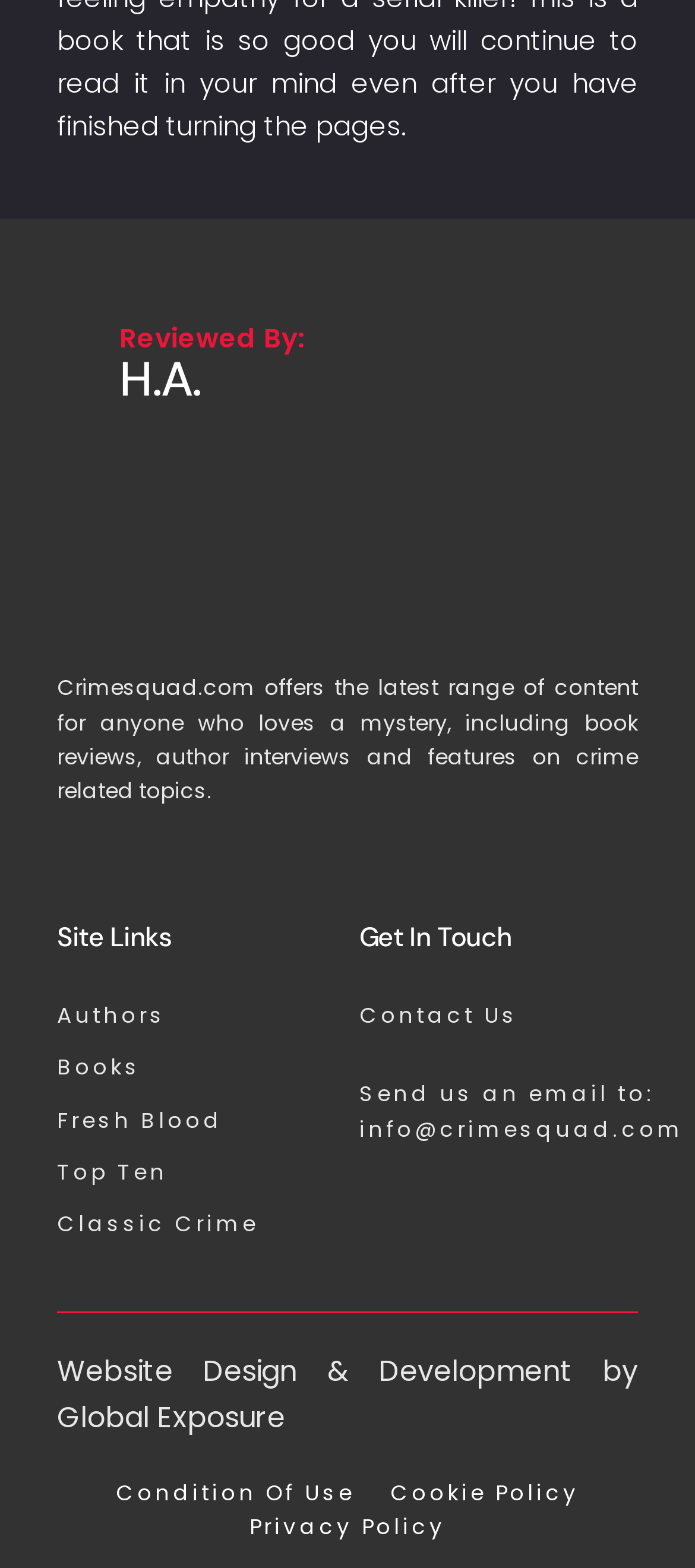Please specify the bounding box coordinates of the clickable section necessary to execute the following command: "Click on 'Cookie Policy'".

[0.536, 0.941, 0.859, 0.963]